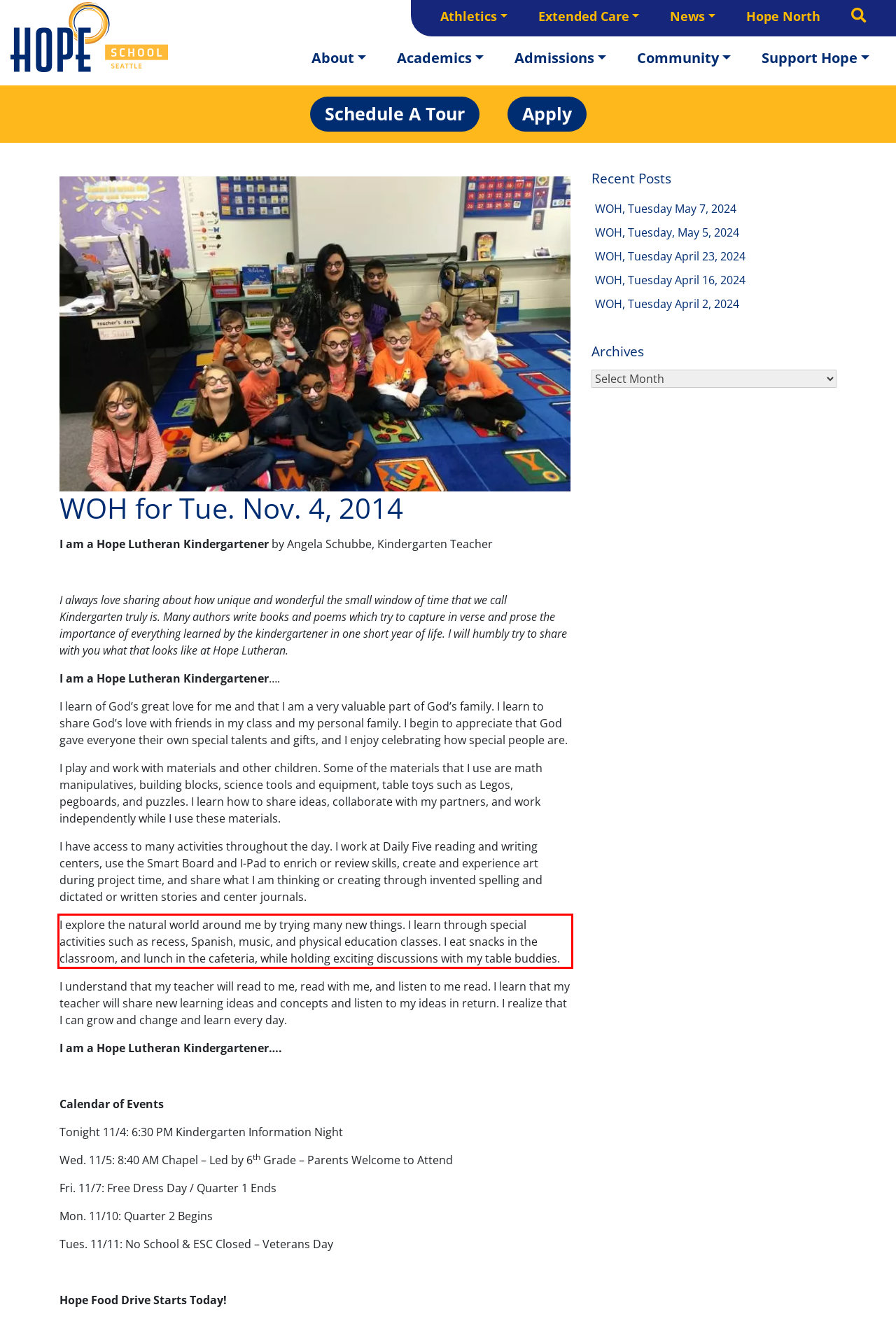You are provided with a screenshot of a webpage that includes a UI element enclosed in a red rectangle. Extract the text content inside this red rectangle.

I explore the natural world around me by trying many new things. I learn through special activities such as recess, Spanish, music, and physical education classes. I eat snacks in the classroom, and lunch in the cafeteria, while holding exciting discussions with my table buddies.